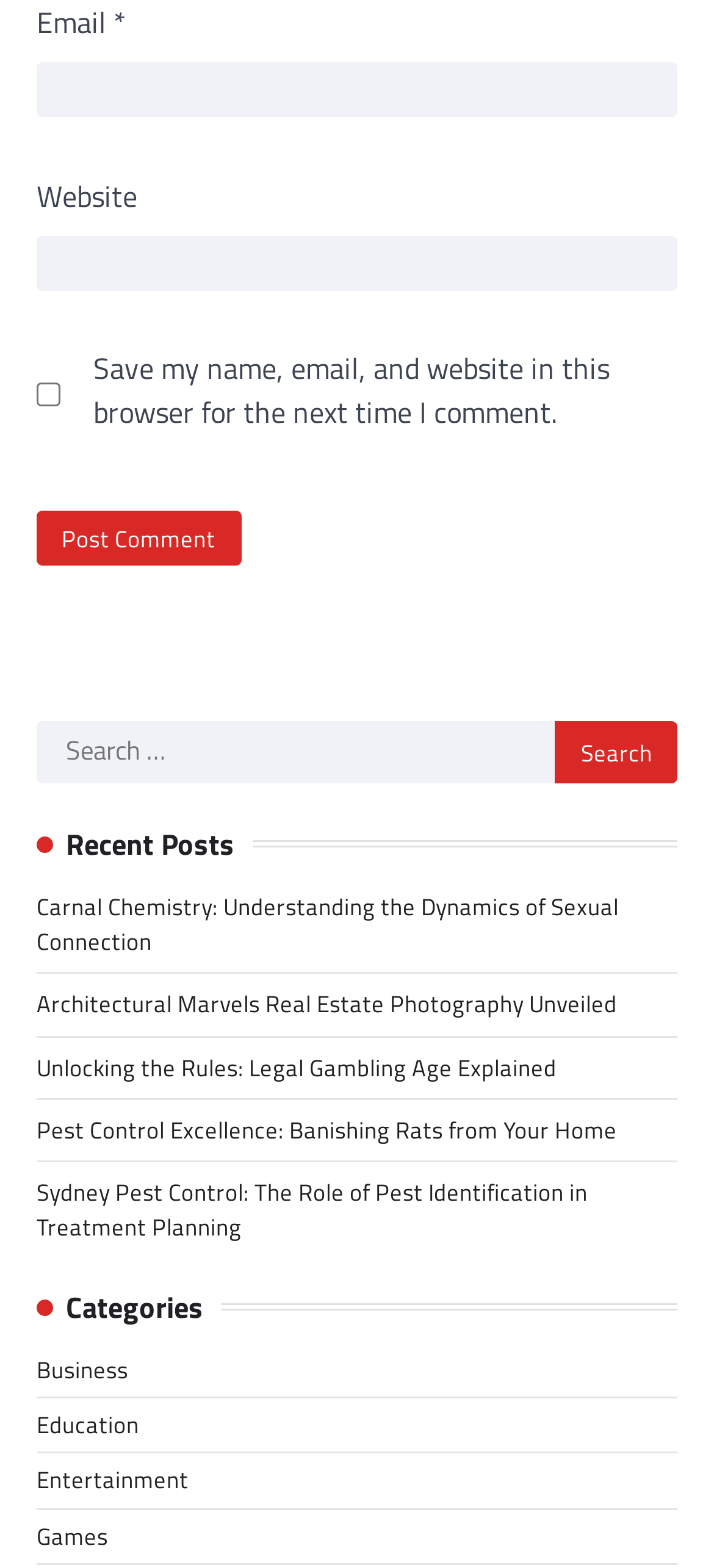How many links are under the 'Recent Posts' heading?
Please answer the question with as much detail and depth as you can.

I counted the number of links under the 'Recent Posts' heading, which are 'Carnal Chemistry: Understanding the Dynamics of Sexual Connection', 'Architectural Marvels Real Estate Photography Unveiled', 'Unlocking the Rules: Legal Gambling Age Explained', 'Pest Control Excellence: Banishing Rats from Your Home', and 'Sydney Pest Control: The Role of Pest Identification in Treatment Planning'. There are 5 links in total.